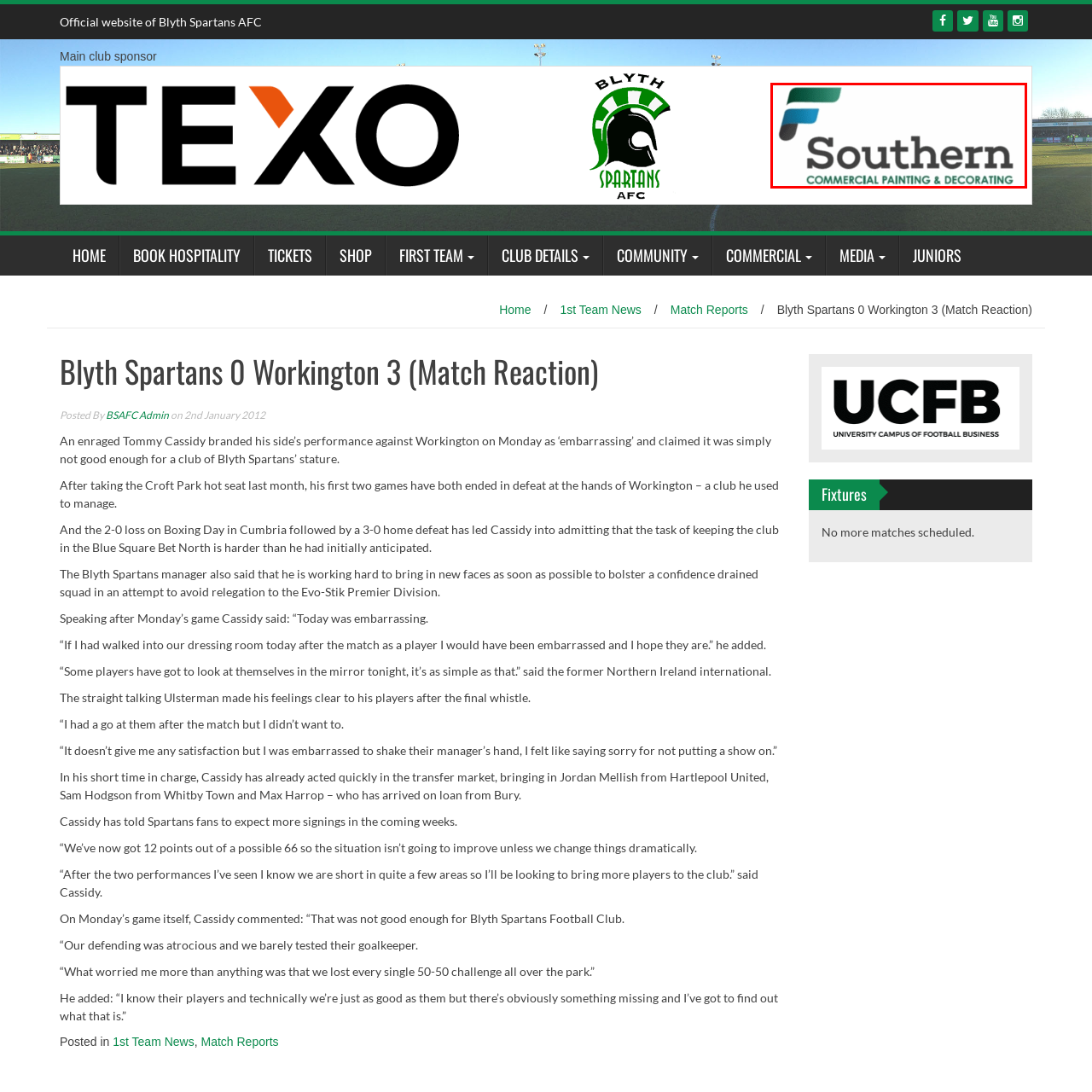Refer to the image marked by the red boundary and provide a single word or phrase in response to the question:
What is the font style of the company name 'Southern'?

Bold, contemporary